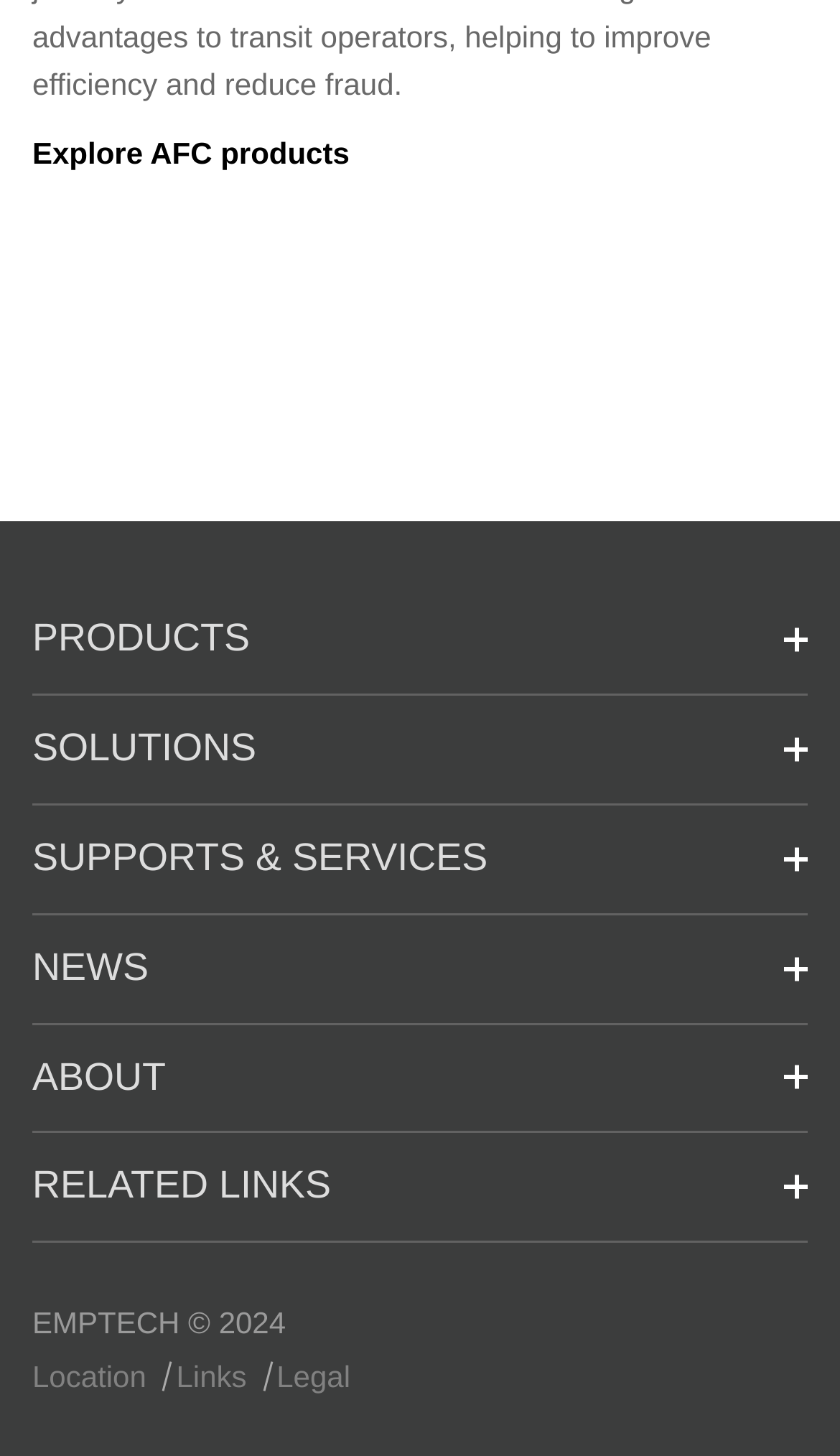How many links are there at the bottom of the webpage?
Please provide a detailed and thorough answer to the question.

At the bottom of the webpage, I can see three links: 'Location', 'Links', and 'Legal'.